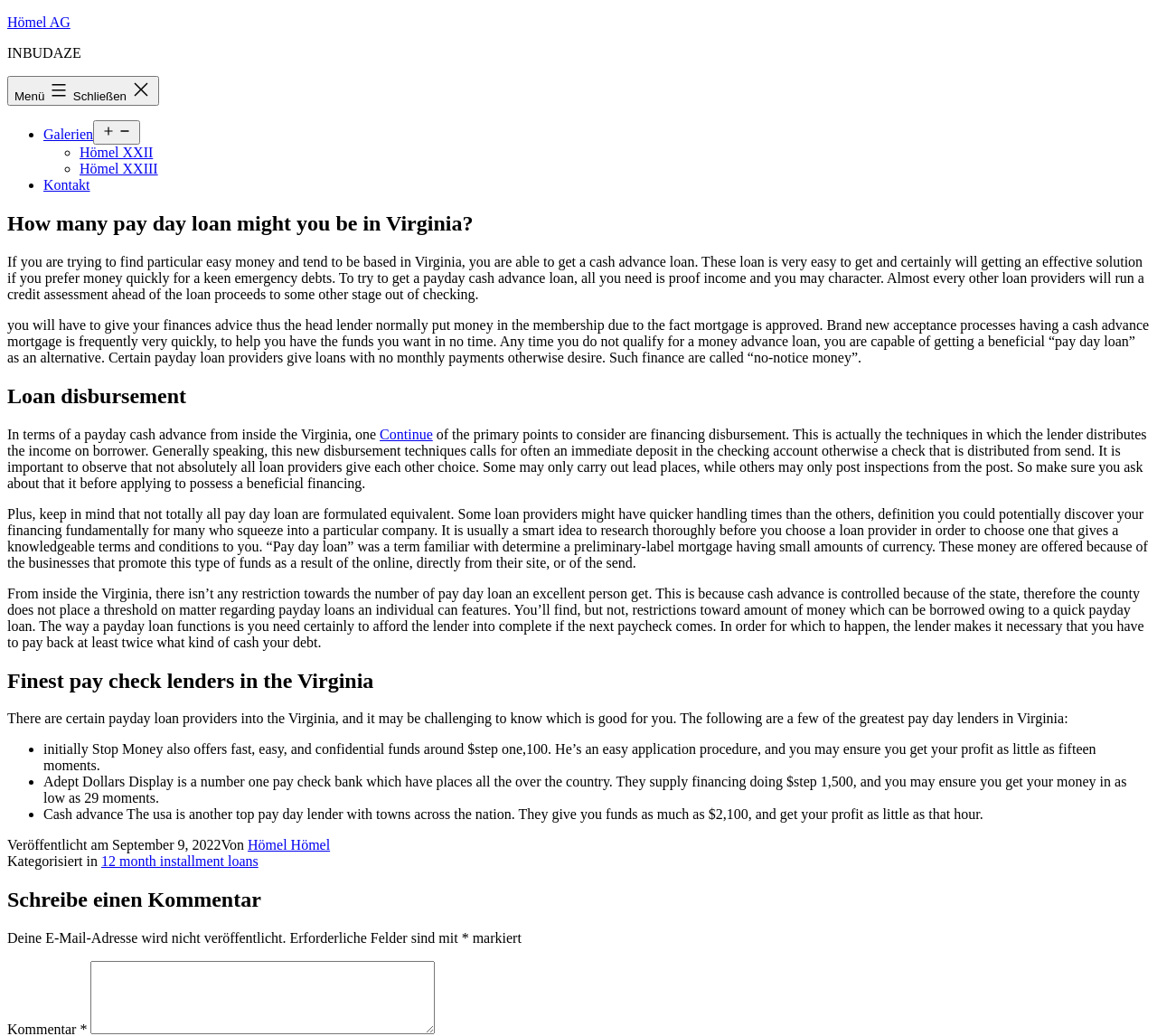Identify the coordinates of the bounding box for the element that must be clicked to accomplish the instruction: "Write a comment in the 'Kommentar *' textbox".

[0.078, 0.928, 0.376, 0.998]